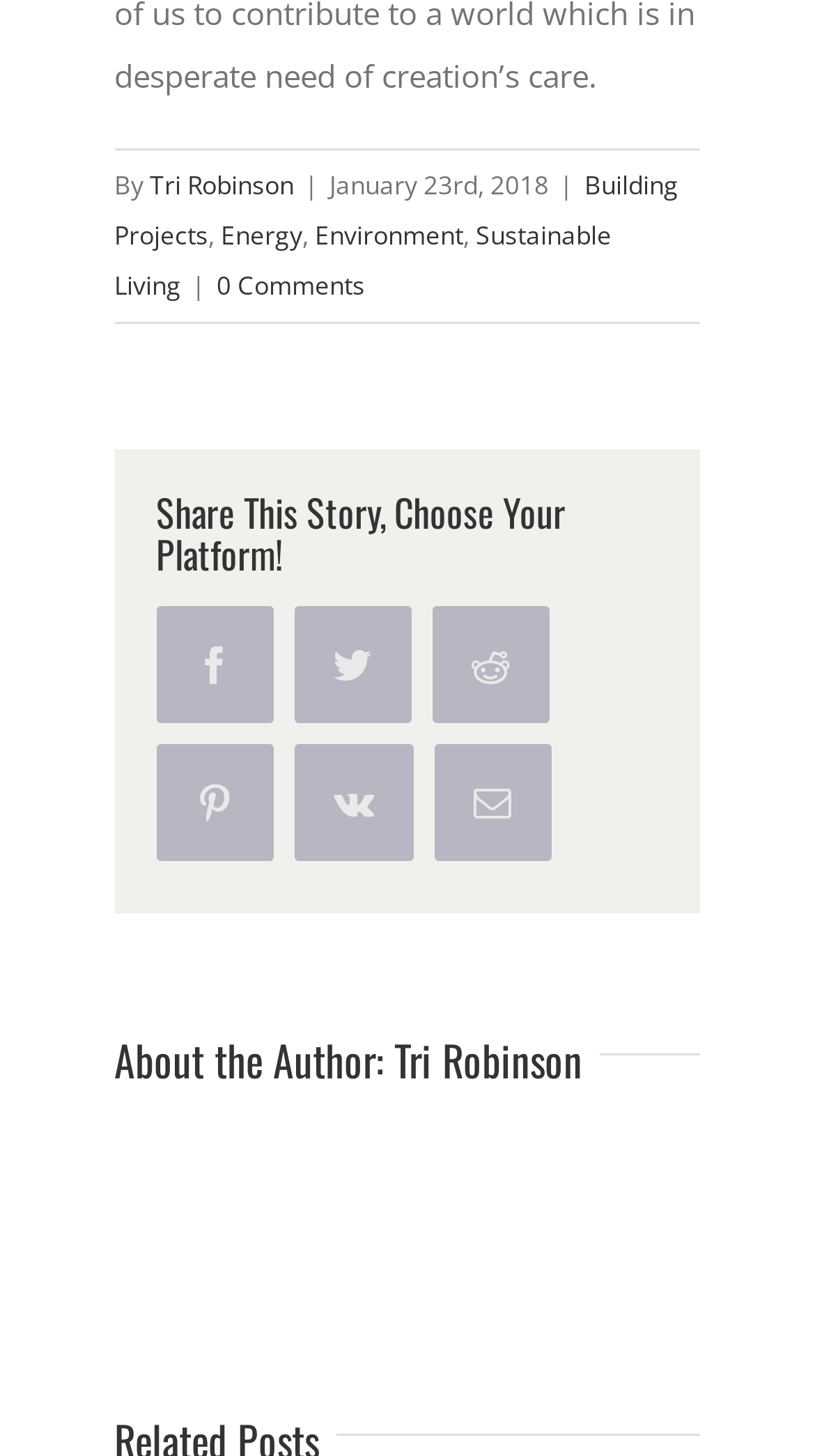Provide your answer to the question using just one word or phrase: What is the author's name?

Tri Robinson